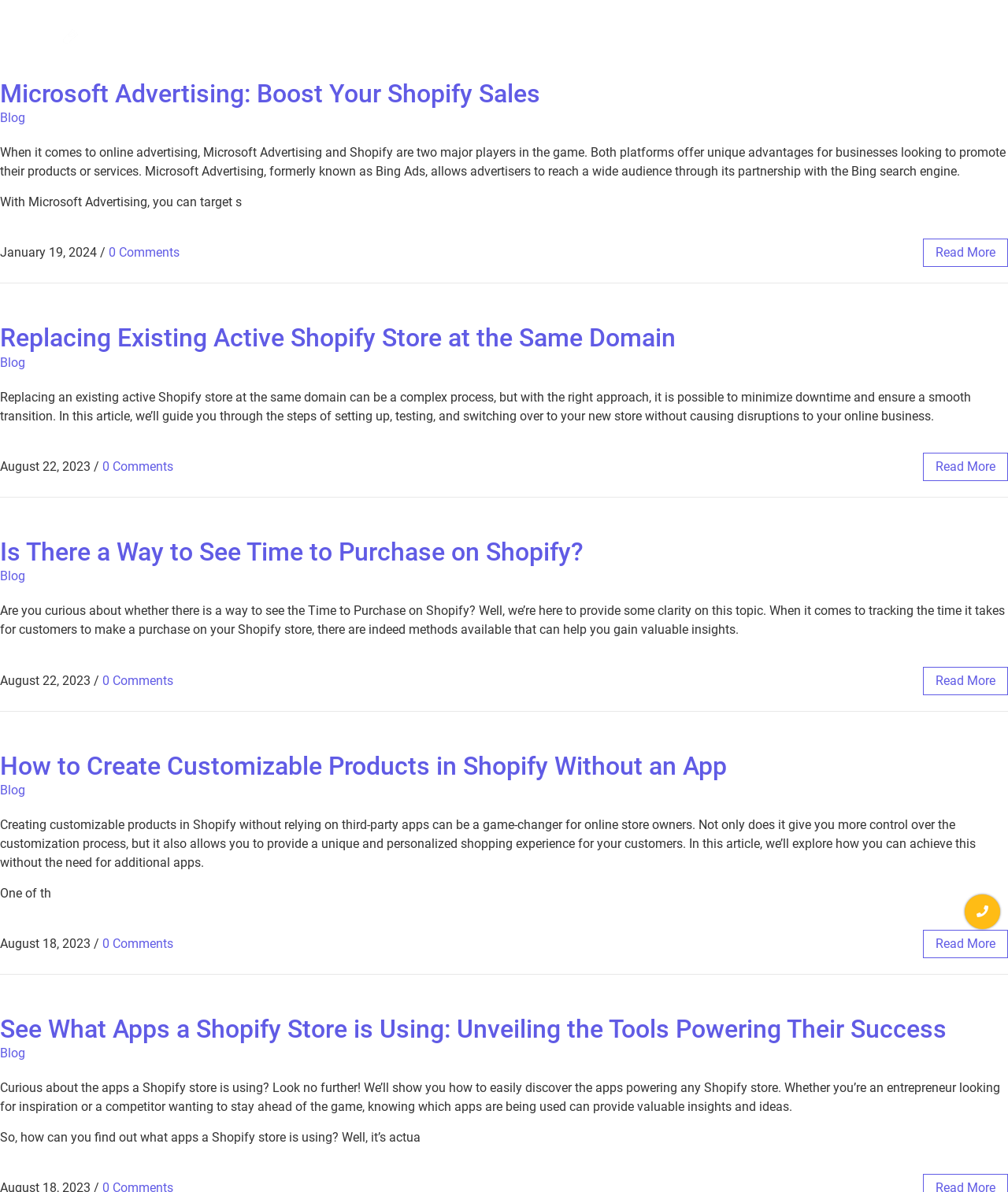Specify the bounding box coordinates for the region that must be clicked to perform the given instruction: "Check the date of the blog post 'See What Apps a Shopify Store is Using: Unveiling the Tools Powering Their Success'".

[0.0, 0.785, 0.09, 0.798]